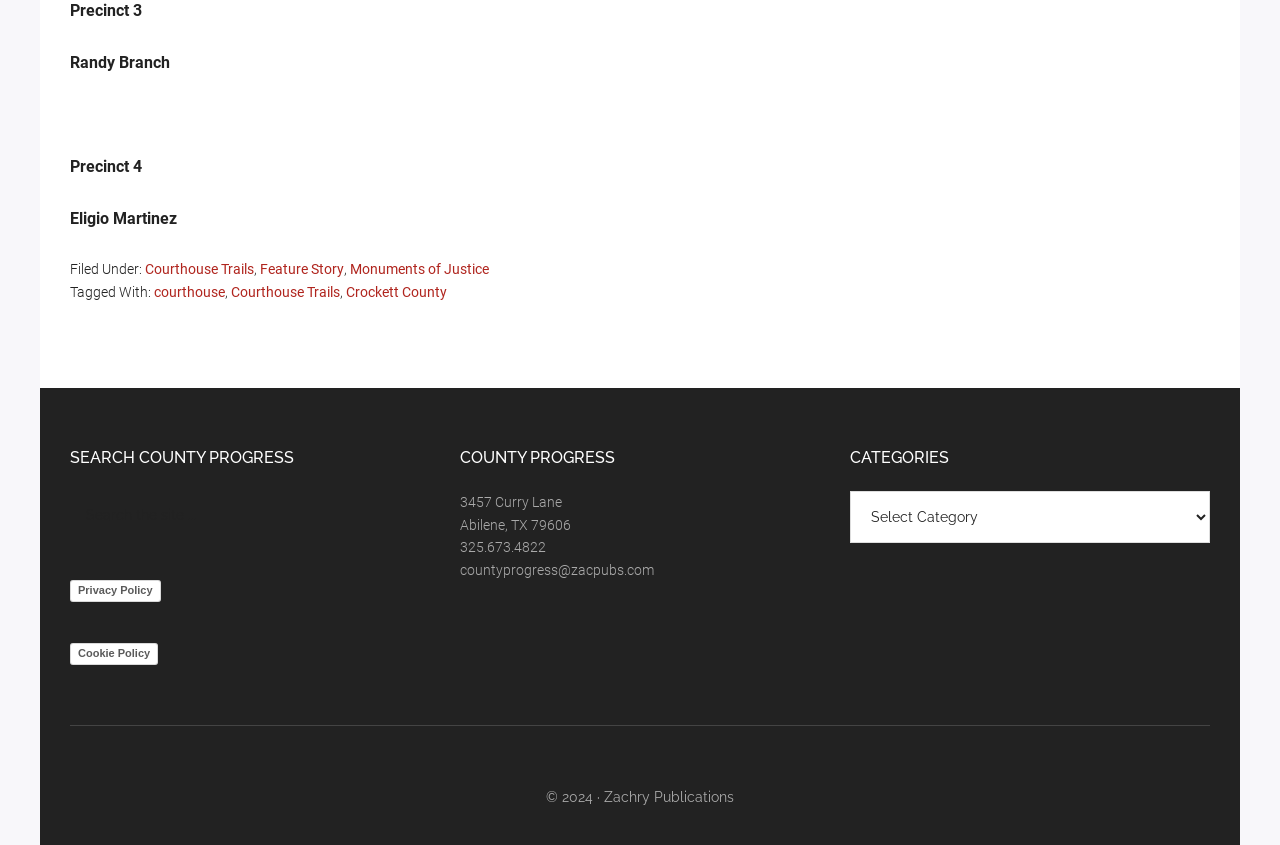What is the name of the precinct?
Refer to the image and answer the question using a single word or phrase.

Precinct 3